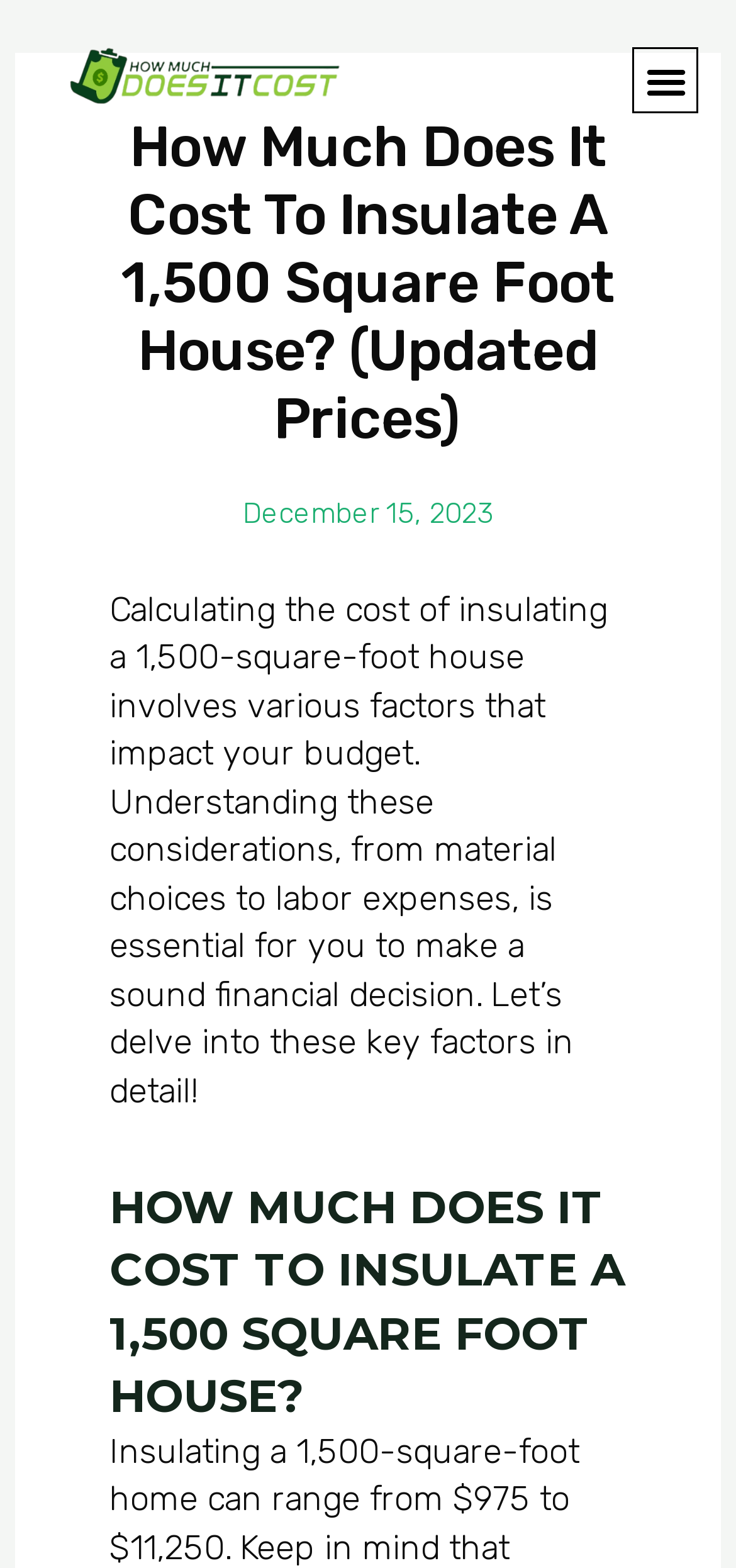Find the bounding box coordinates for the HTML element described in this sentence: "ABOUT ICAIR". Provide the coordinates as four float numbers between 0 and 1, in the format [left, top, right, bottom].

None